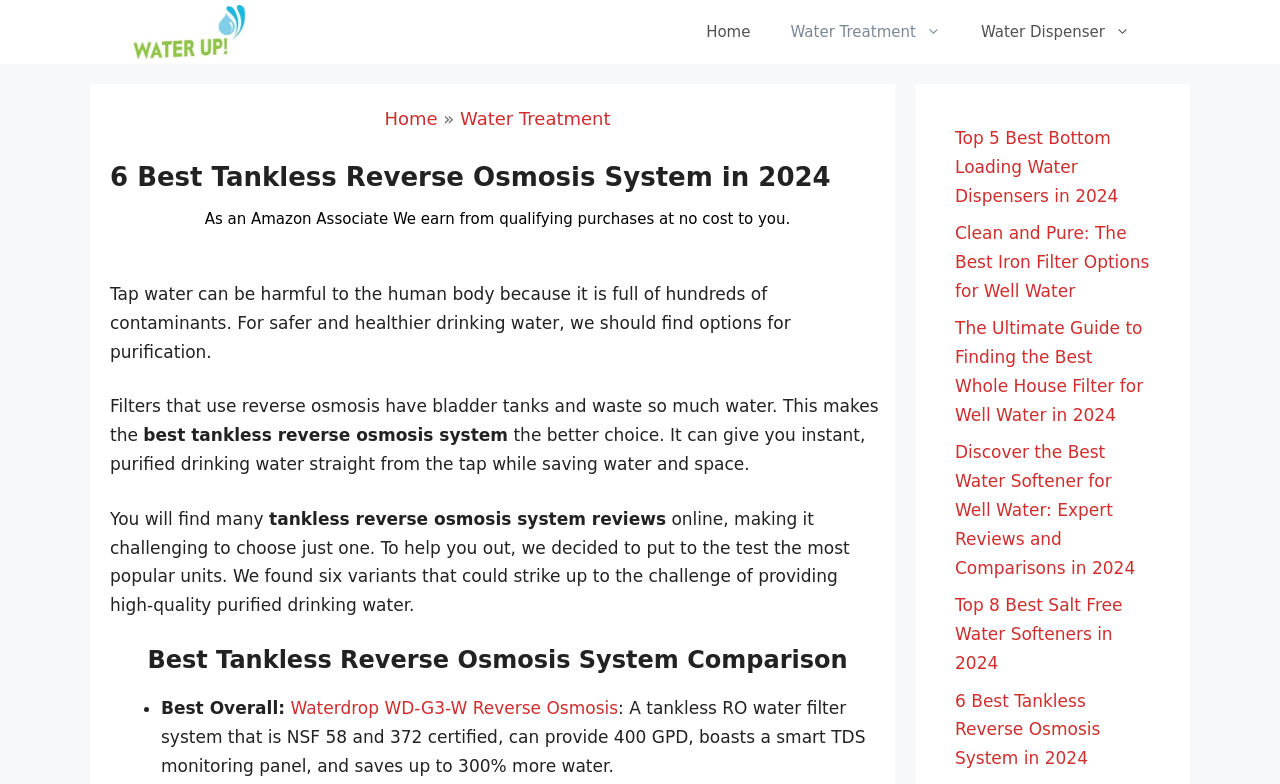Carefully examine the image and provide an in-depth answer to the question: What is the name of the first tankless reverse osmosis system reviewed?

The webpage lists the first tankless reverse osmosis system as 'Best Overall: Waterdrop WD-G3-W Reverse Osmosis', which suggests that the name of the first system reviewed is Waterdrop WD-G3-W Reverse Osmosis.